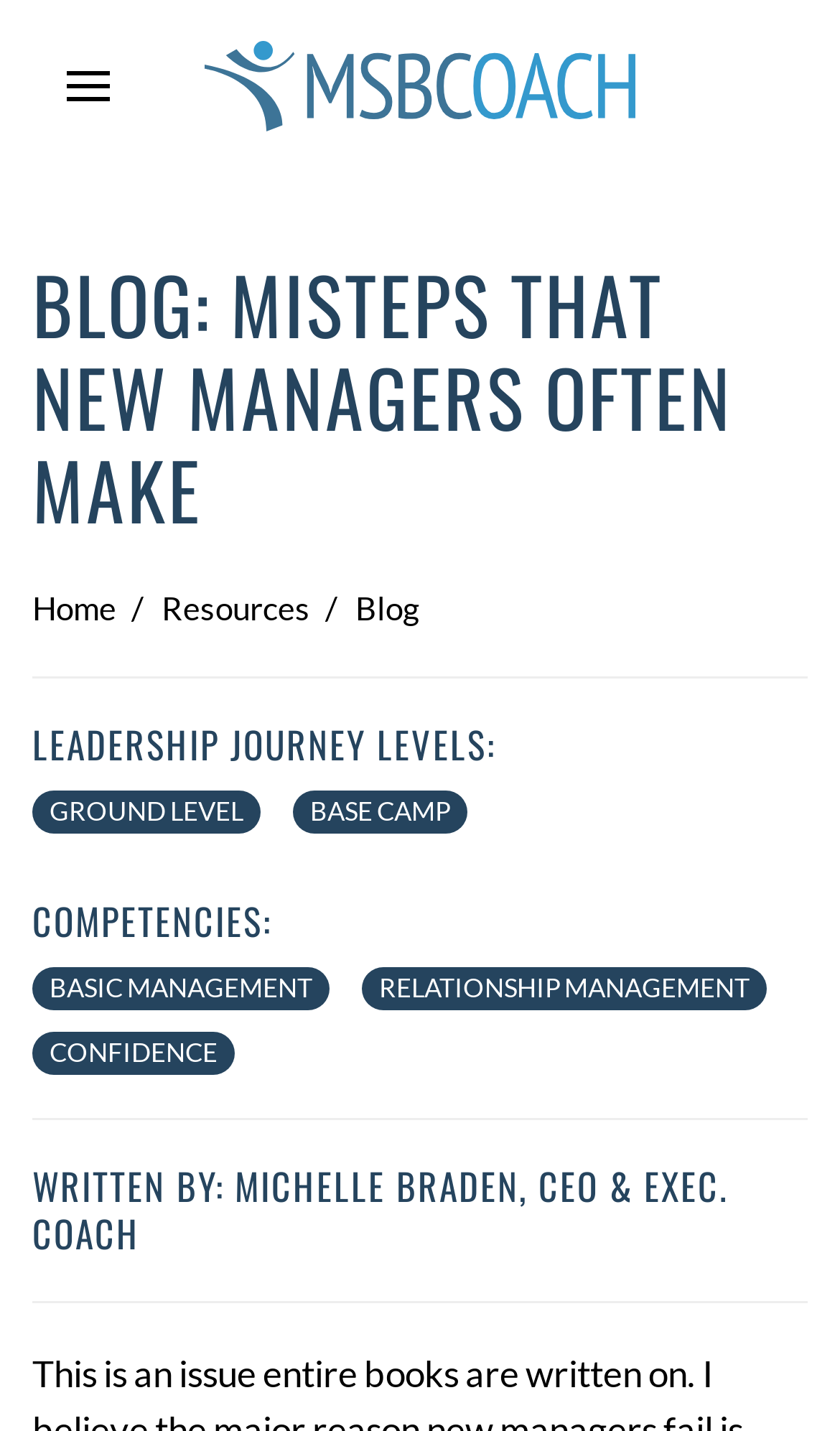Identify the bounding box of the UI element described as follows: "aria-label="Back to home"". Provide the coordinates as four float numbers in the range of 0 to 1 [left, top, right, bottom].

[0.203, 0.0, 0.797, 0.12]